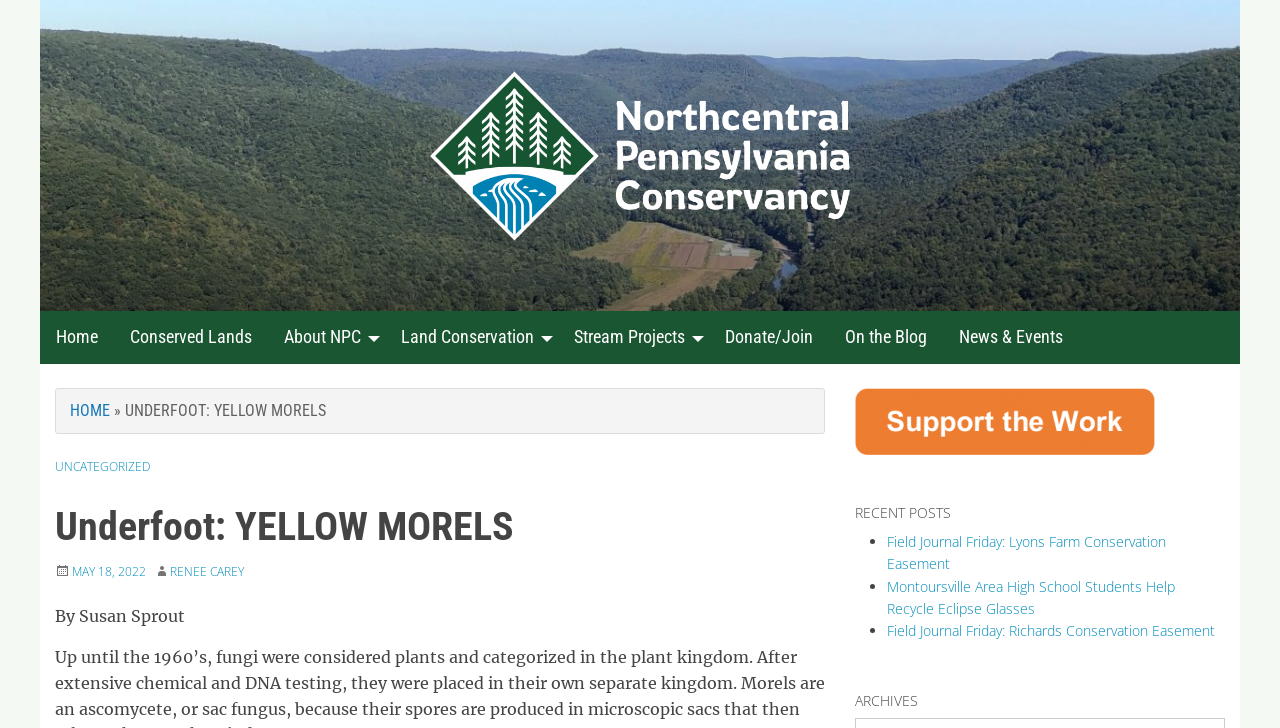Provide a one-word or short-phrase answer to the question:
What is the name of the conservancy?

Northcentral Pennsylvania Conservancy